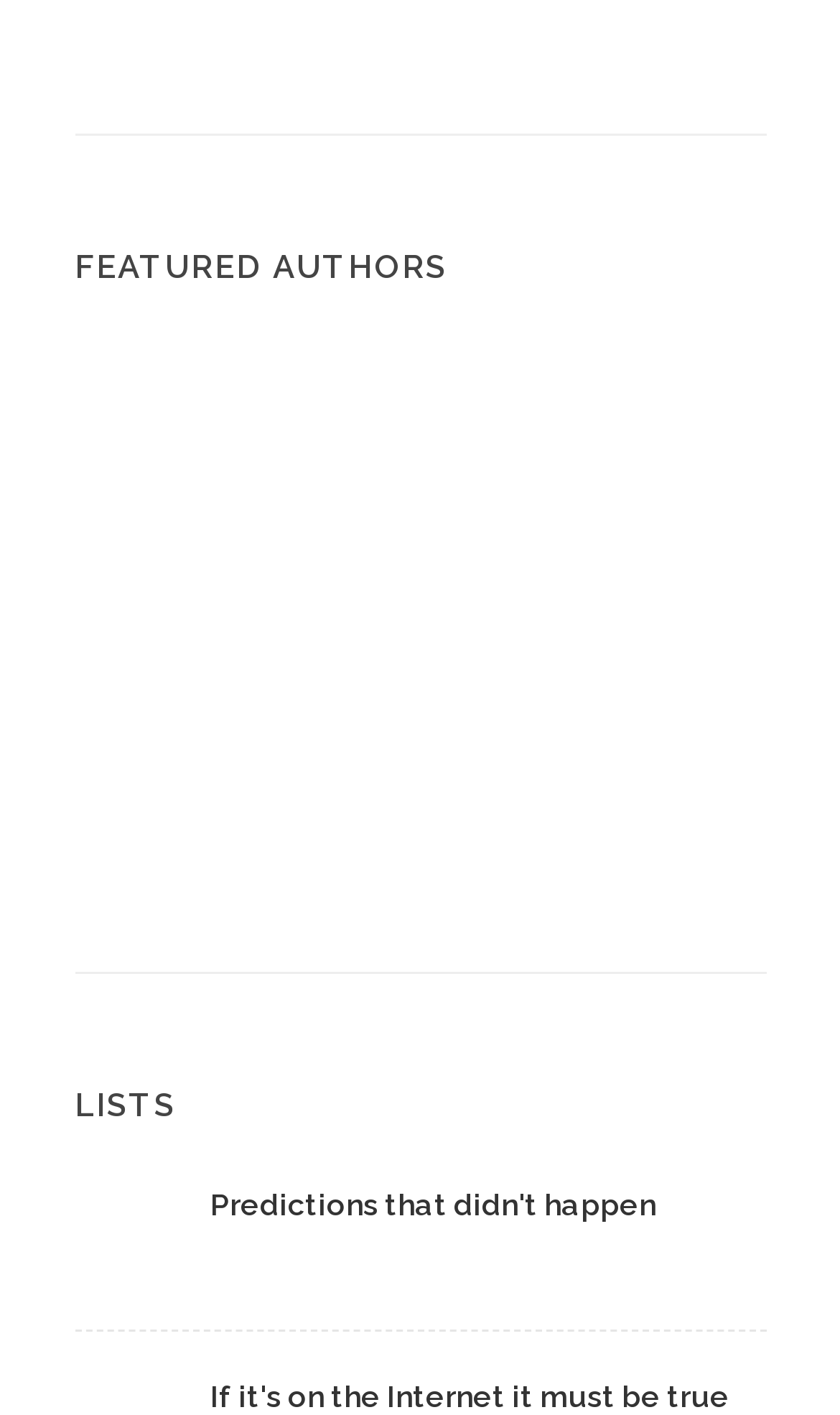Please find the bounding box for the UI element described by: "alt="Predictions that didn't happen"".

[0.088, 0.836, 0.212, 0.909]